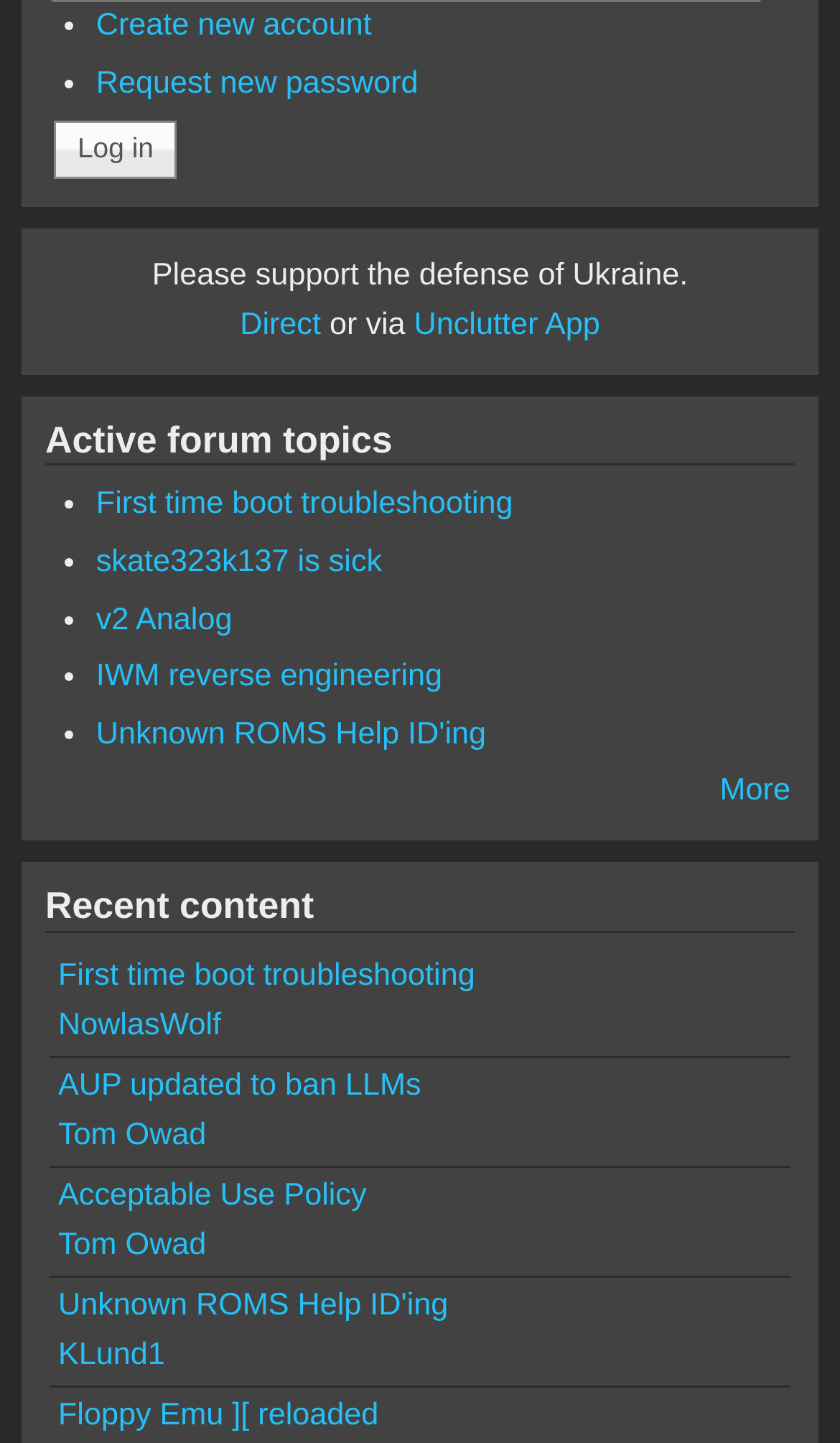Provide the bounding box coordinates in the format (top-left x, top-left y, bottom-right x, bottom-right y). All values are floating point numbers between 0 and 1. Determine the bounding box coordinate of the UI element described as: Tom Owad

[0.069, 0.851, 0.246, 0.875]